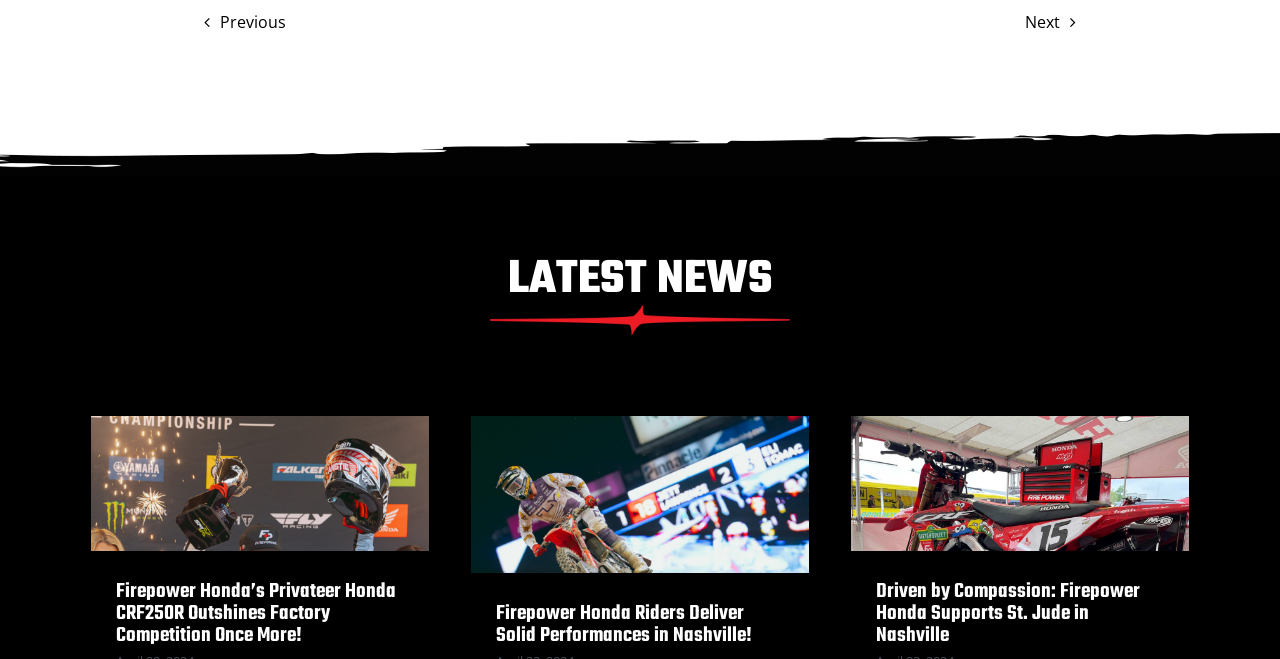Can users navigate to previous or next pages?
Look at the screenshot and respond with one word or a short phrase.

Yes